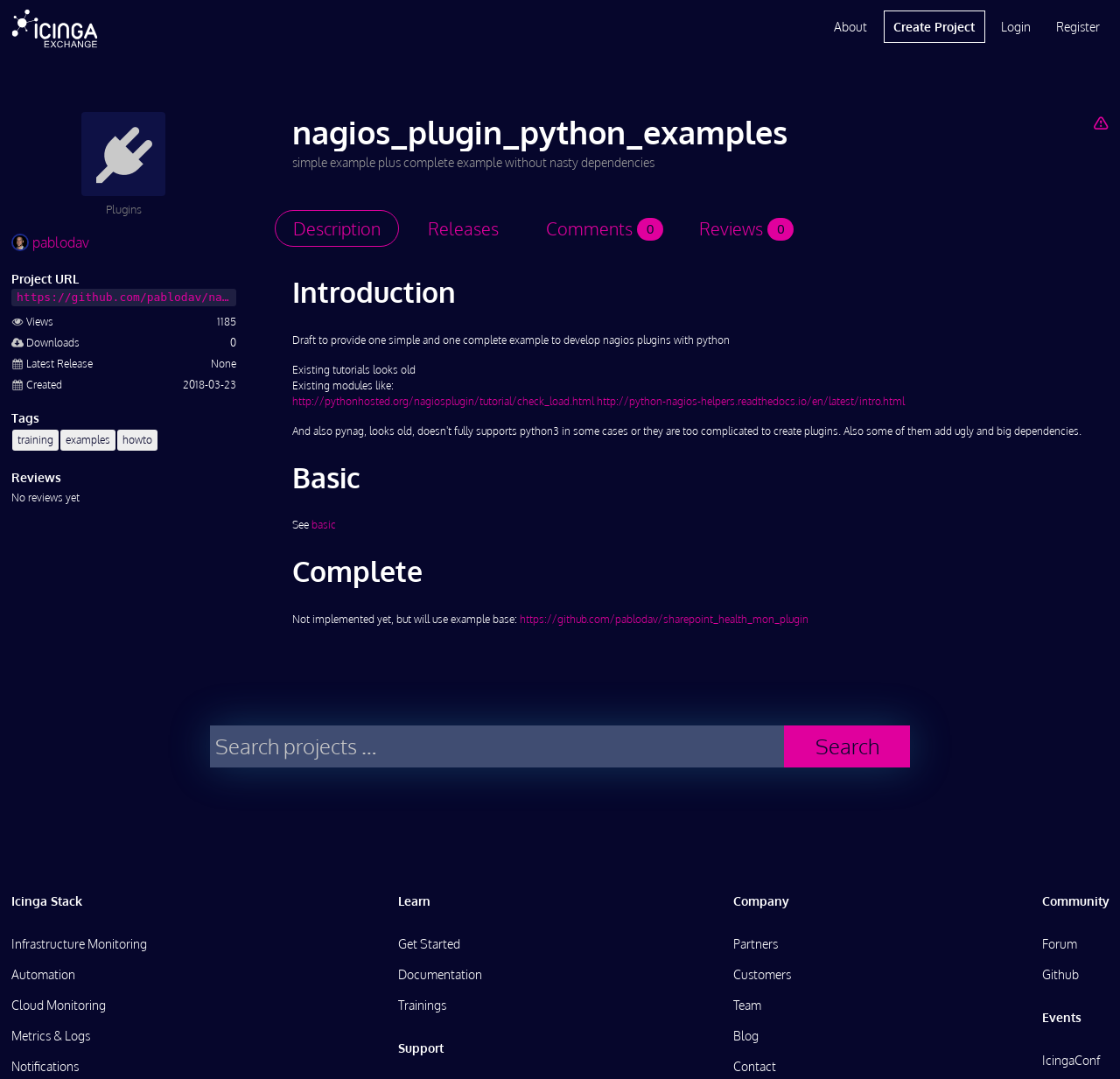How many views does the project have?
Please respond to the question with a detailed and well-explained answer.

I found the answer by looking at the description list detail element with the text '1185' which is located under the 'Views' term.